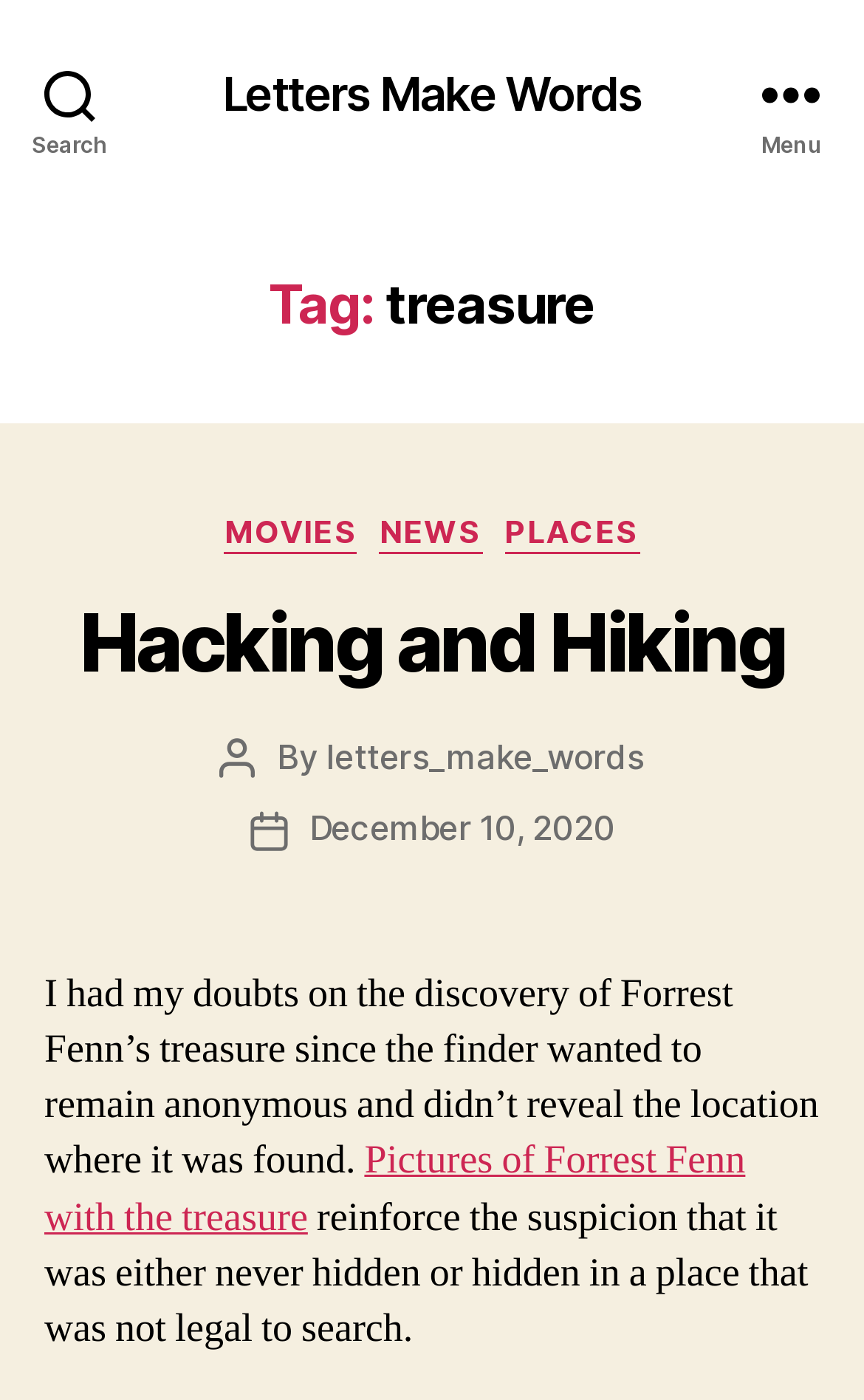What is the topic of the article?
Offer a detailed and exhaustive answer to the question.

I determined the topic of the article by reading the text 'I had my doubts on the discovery of Forrest Fenn’s treasure...' which indicates that the article is about Forrest Fenn's treasure.